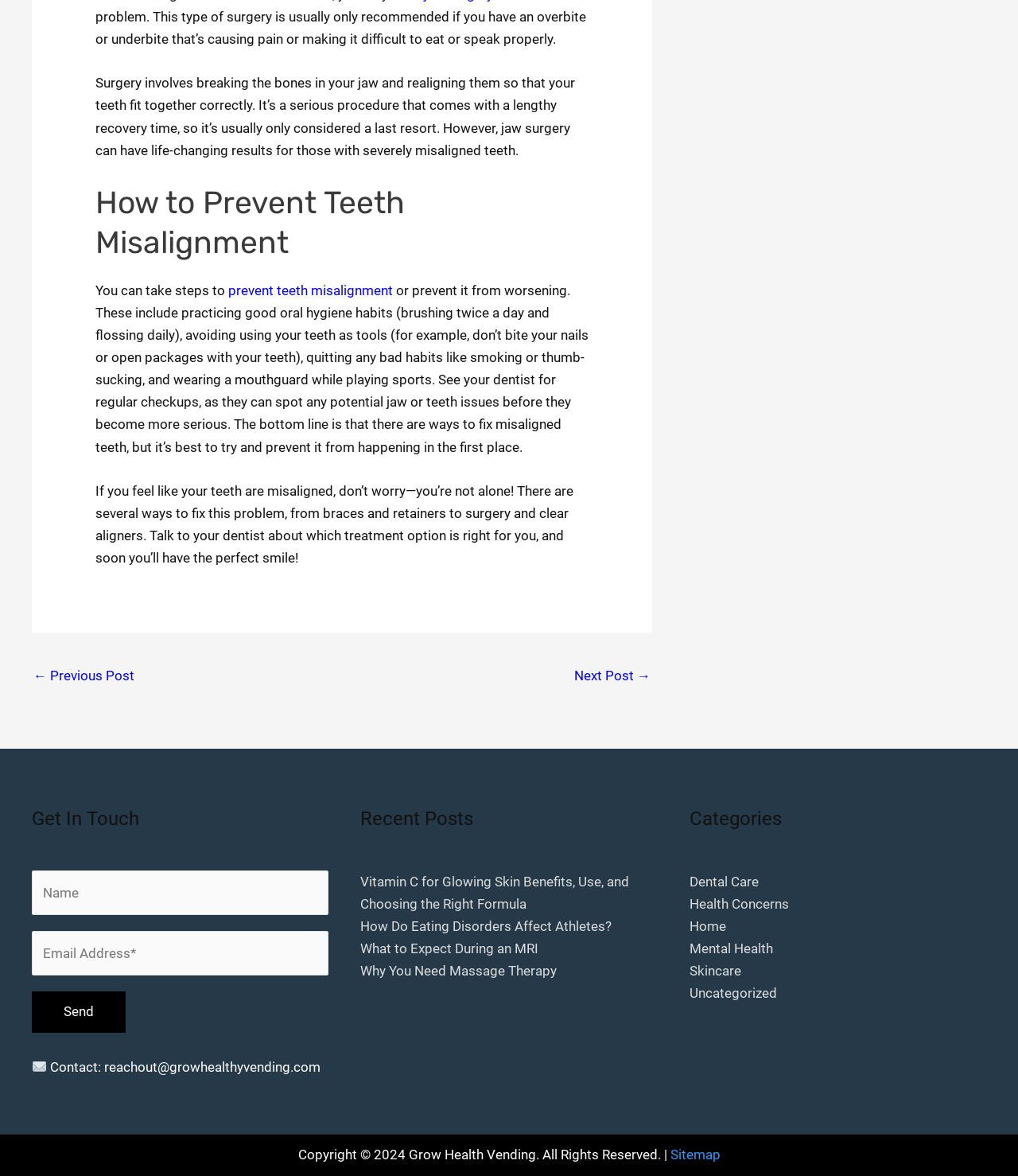Could you find the bounding box coordinates of the clickable area to complete this instruction: "Click the 'Send' button"?

[0.031, 0.843, 0.123, 0.878]